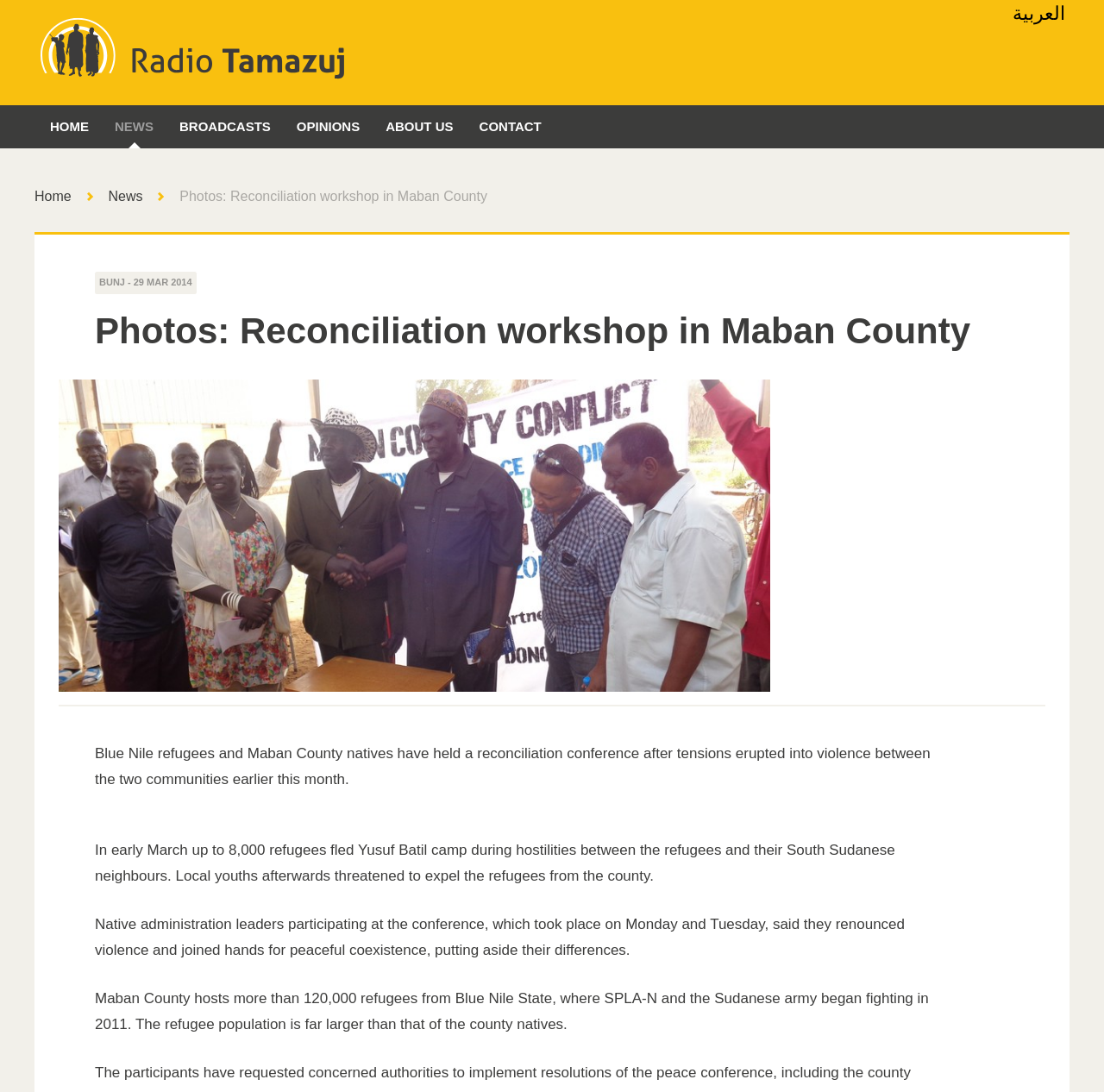Answer succinctly with a single word or phrase:
How many refugees fled Yusuf Batil camp?

8,000